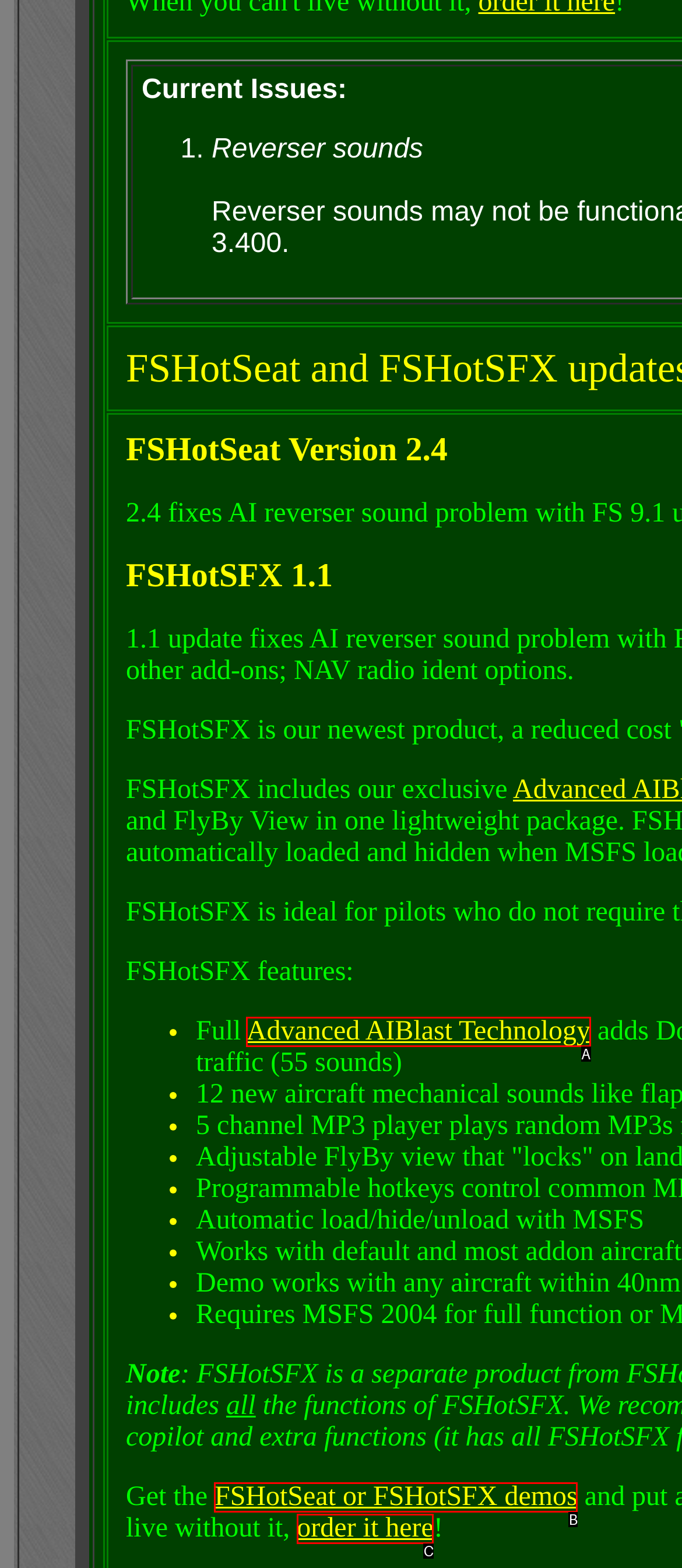Which HTML element fits the description: order it here? Respond with the letter of the appropriate option directly.

C